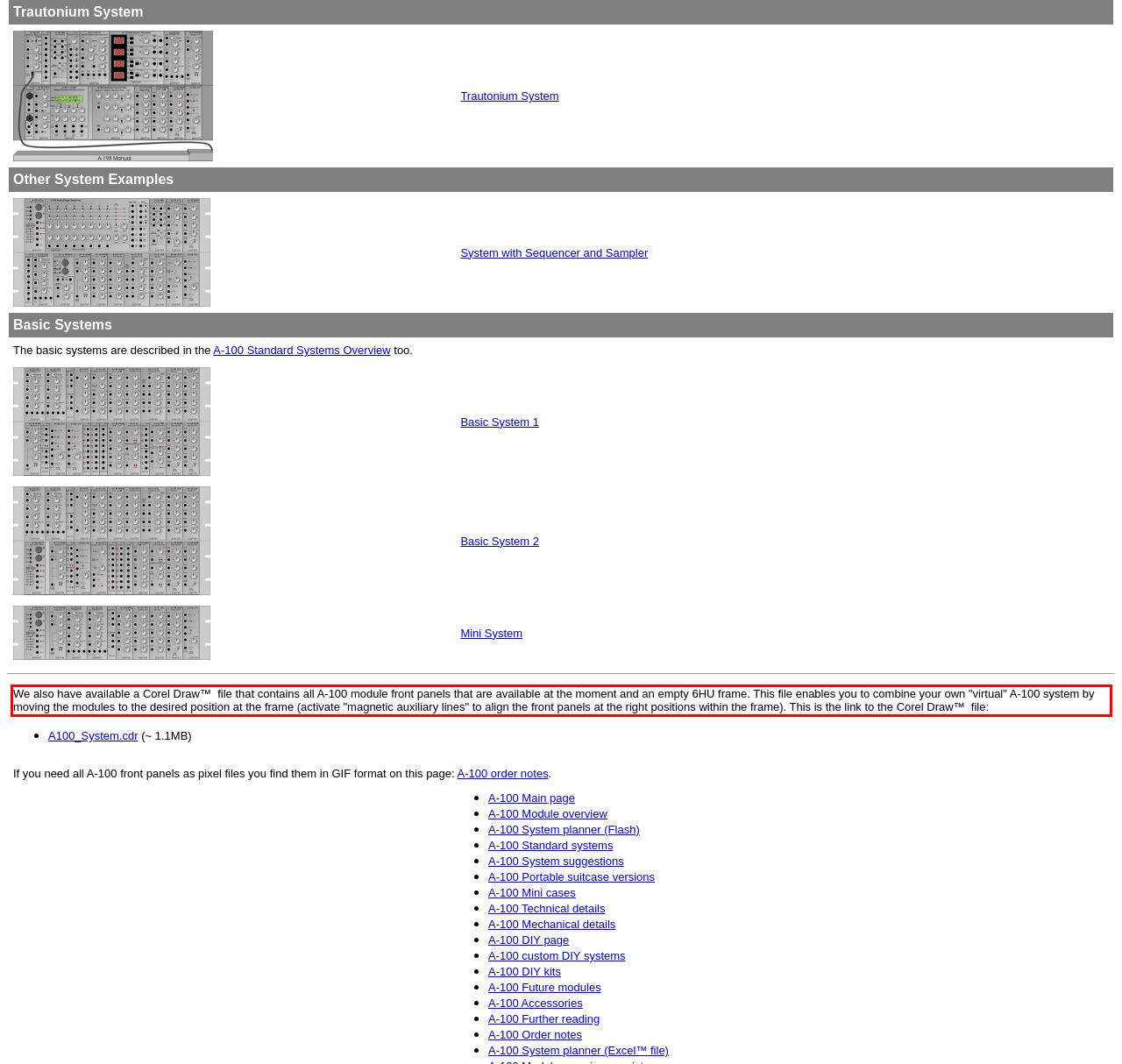Identify and transcribe the text content enclosed by the red bounding box in the given screenshot.

We also have available a Corel Draw™ file that contains all A-100 module front panels that are available at the moment and an empty 6HU frame. This file enables you to combine your own "virtual" A-100 system by moving the modules to the desired position at the frame (activate "magnetic auxiliary lines" to align the front panels at the right positions within the frame). This is the link to the Corel Draw™ file: